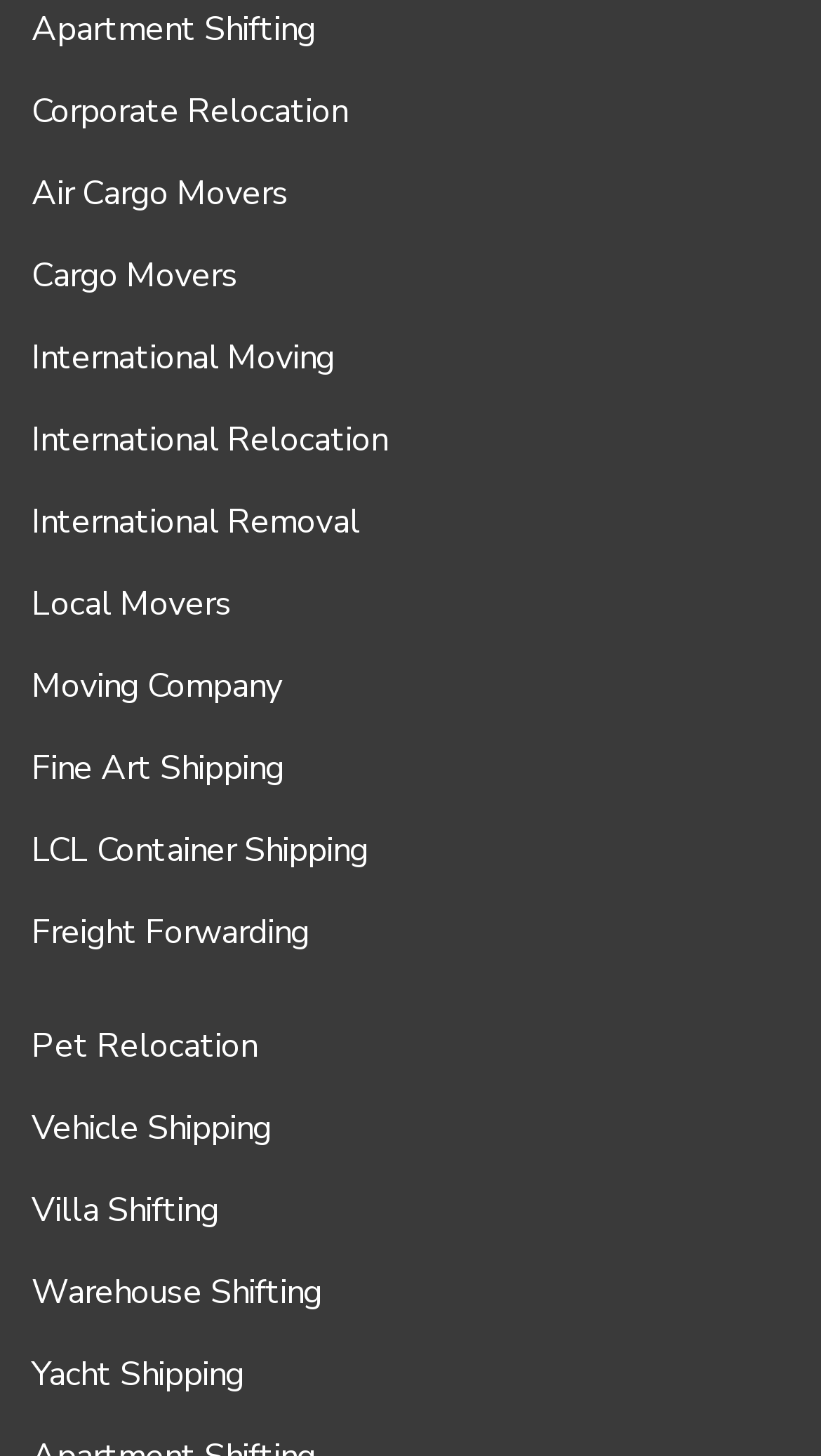Are there any services related to art?
Use the image to answer the question with a single word or phrase.

Yes